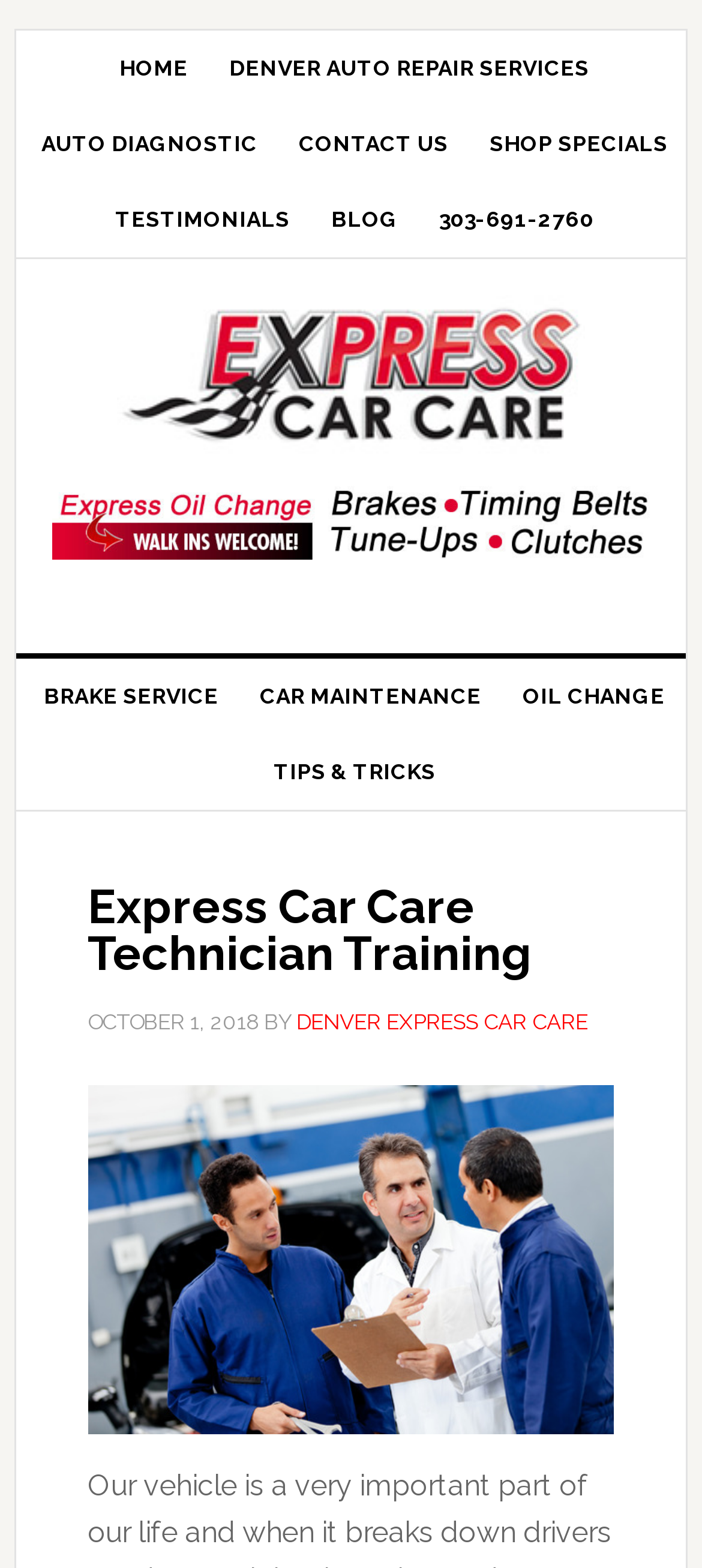Respond to the following question with a brief word or phrase:
What is the phone number to contact?

303-691-2760